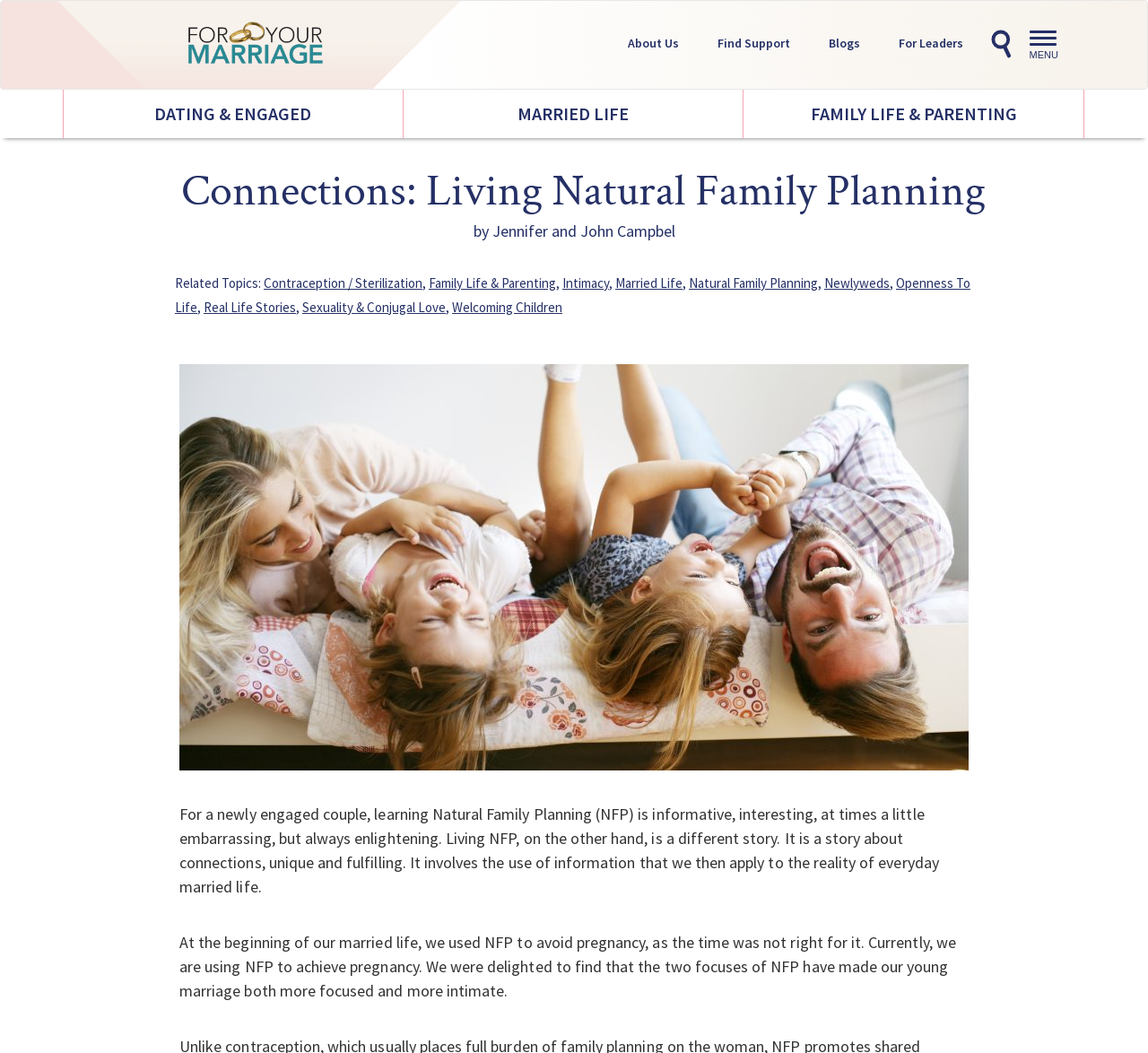For the following element description, predict the bounding box coordinates in the format (top-left x, top-left y, bottom-right x, bottom-right y). All values should be floating point numbers between 0 and 1. Description: For Leaders

[0.783, 0.033, 0.839, 0.049]